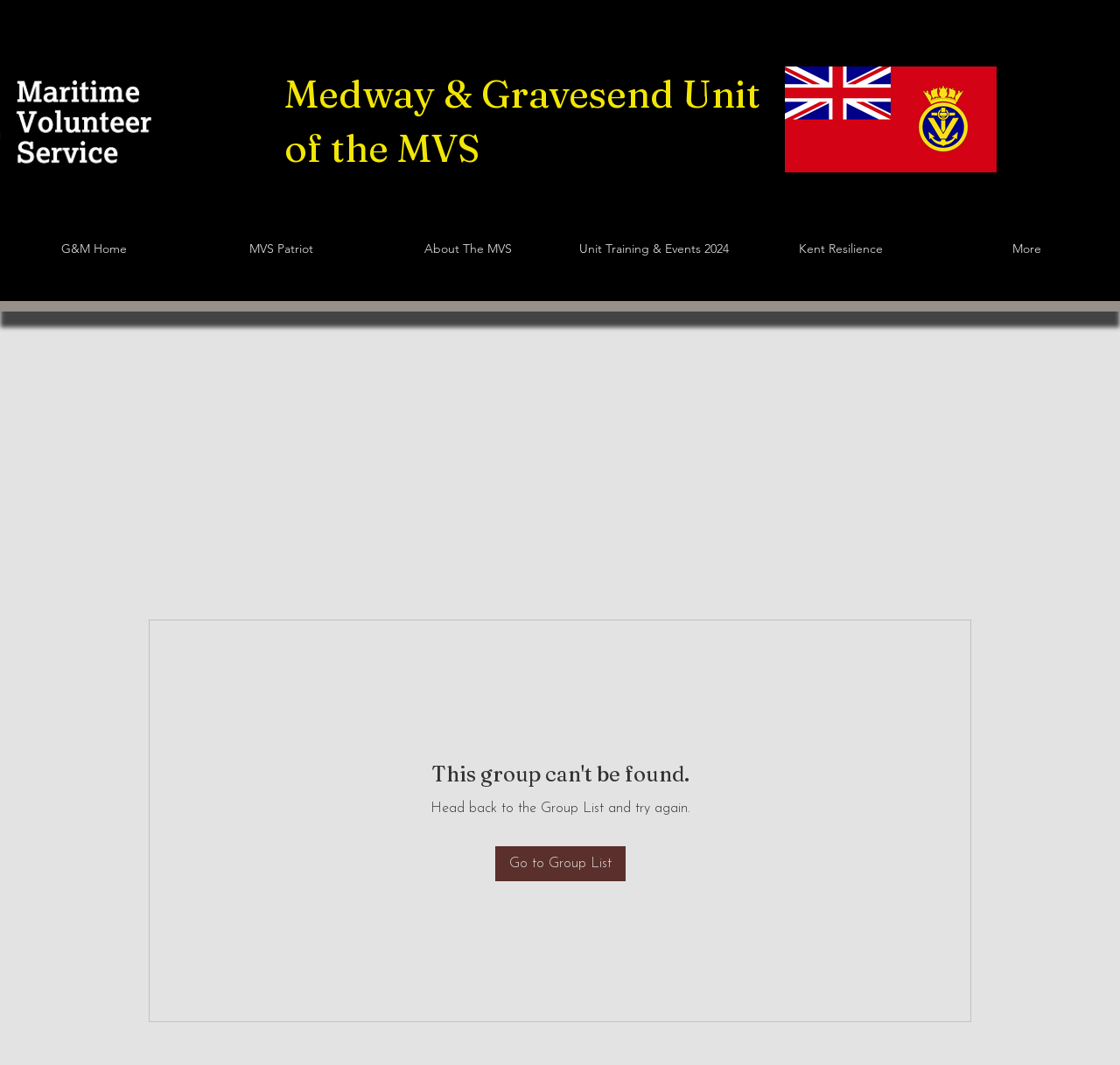How many links are in the navigation menu?
Using the visual information, answer the question in a single word or phrase.

6